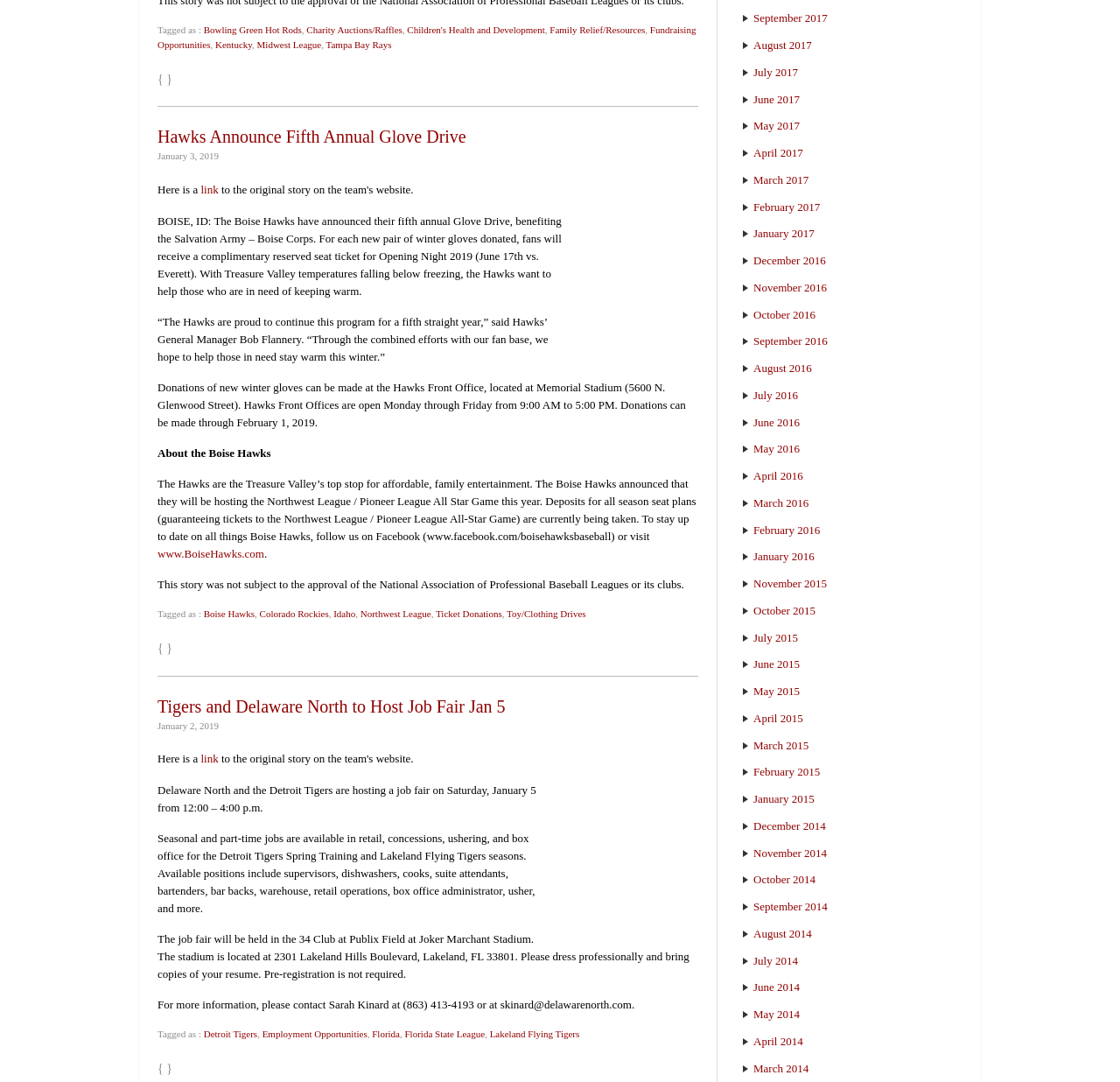Could you indicate the bounding box coordinates of the region to click in order to complete this instruction: "Visit the 'www.BoiseHawks.com' website".

[0.141, 0.506, 0.236, 0.518]